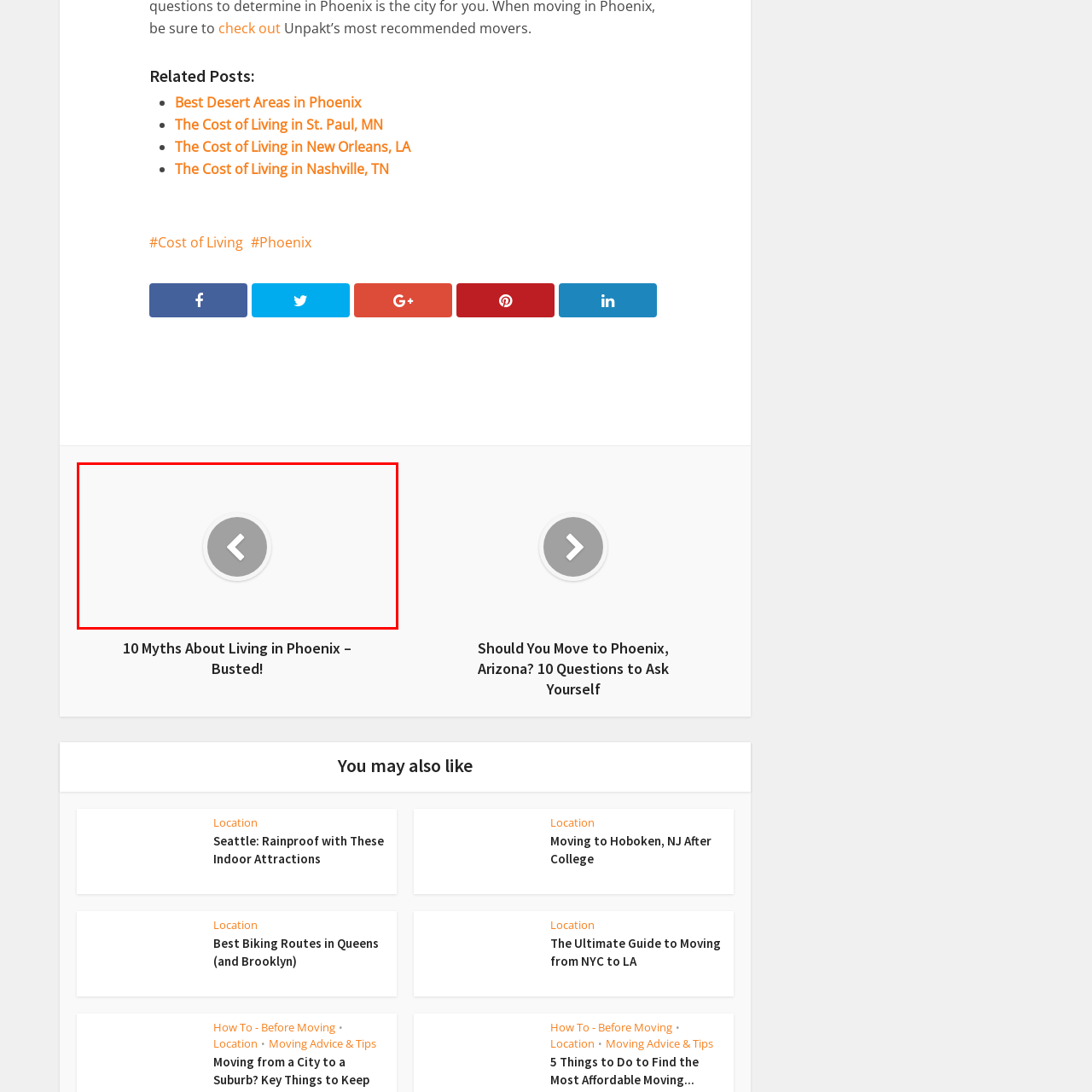Thoroughly describe the scene captured inside the red-bordered image.

The image features a simple navigation icon, displayed as a circular button with a grey background, containing a left-pointing arrow at its center. This design element typically indicates a "back" or "previous" action on a webpage, allowing users to return to the previous view or section. The minimalistic style is common in user interfaces, focusing on providing clear and intuitive navigation options for enhanced usability.